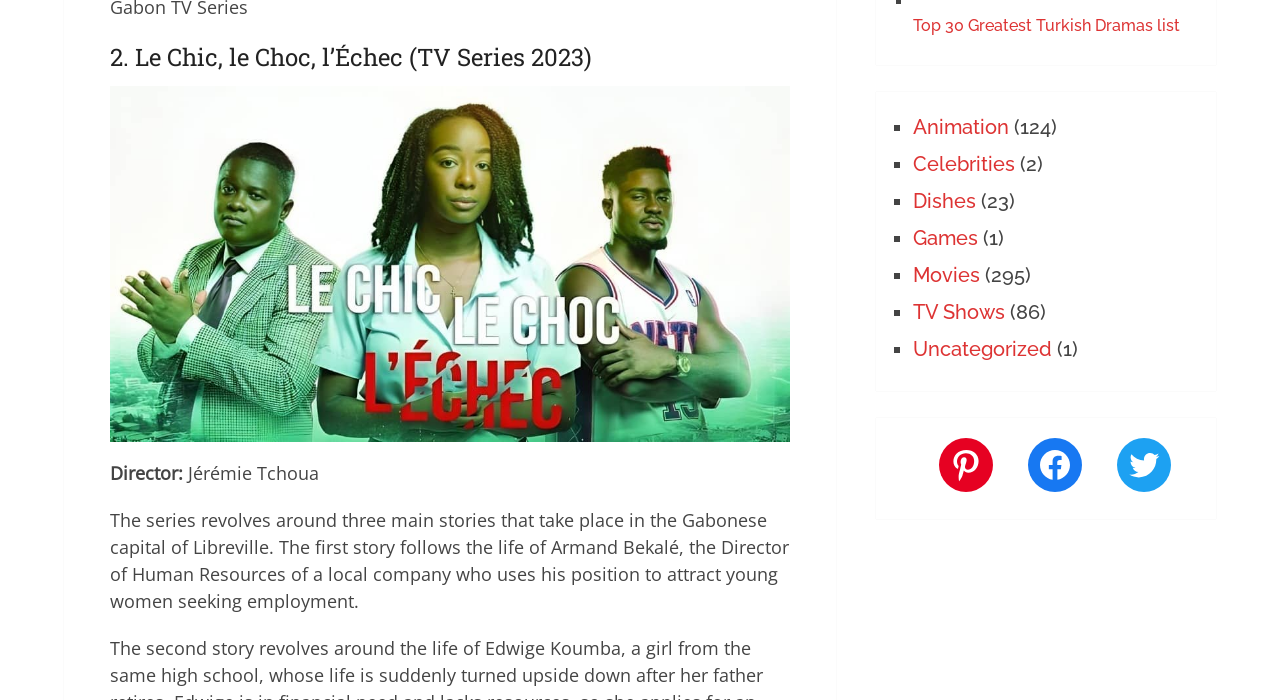How many TV shows are listed?
Answer briefly with a single word or phrase based on the image.

86